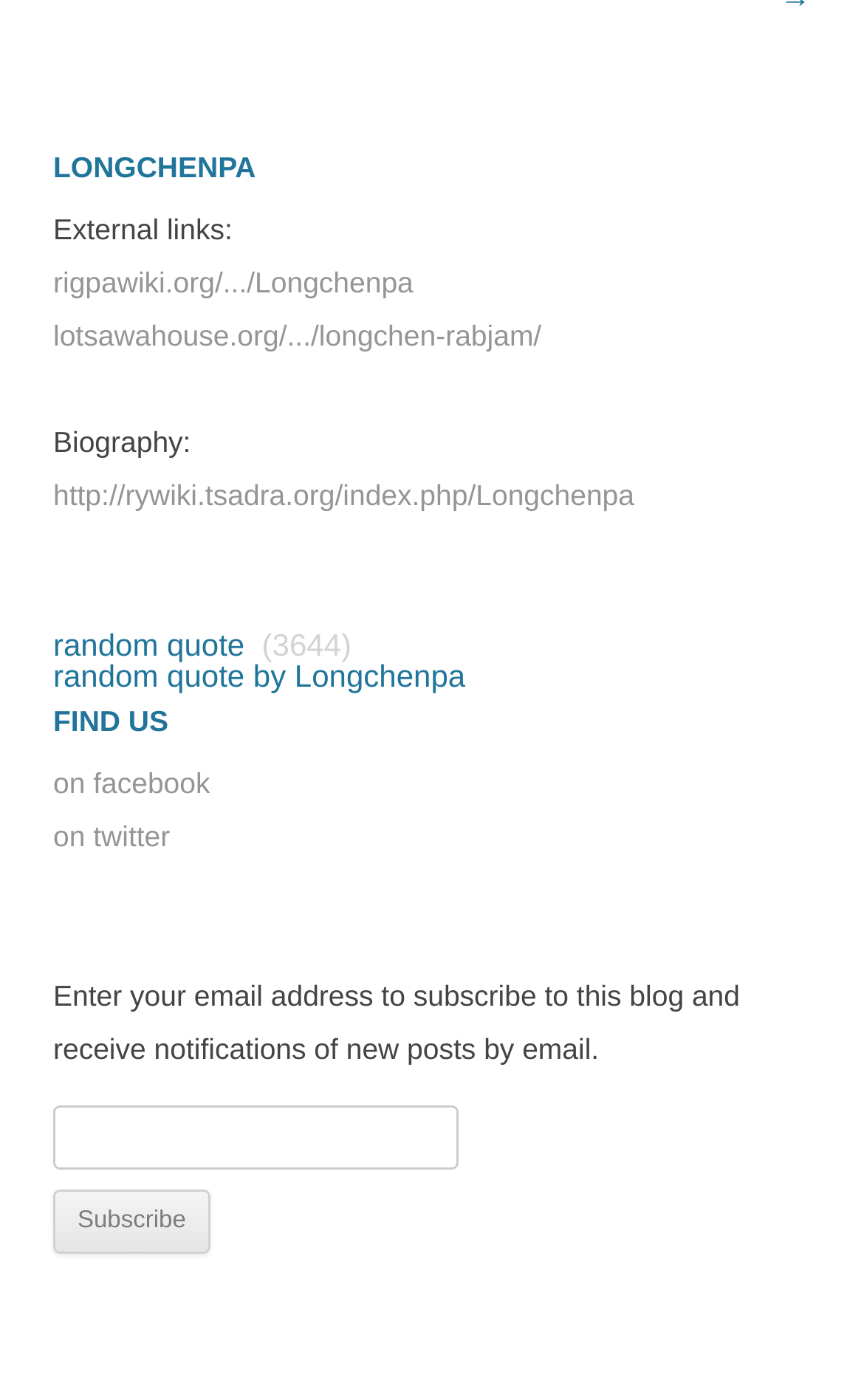Identify the bounding box of the UI element described as follows: "random quote by Longchenpa". Provide the coordinates as four float numbers in the range of 0 to 1 [left, top, right, bottom].

[0.062, 0.47, 0.539, 0.496]